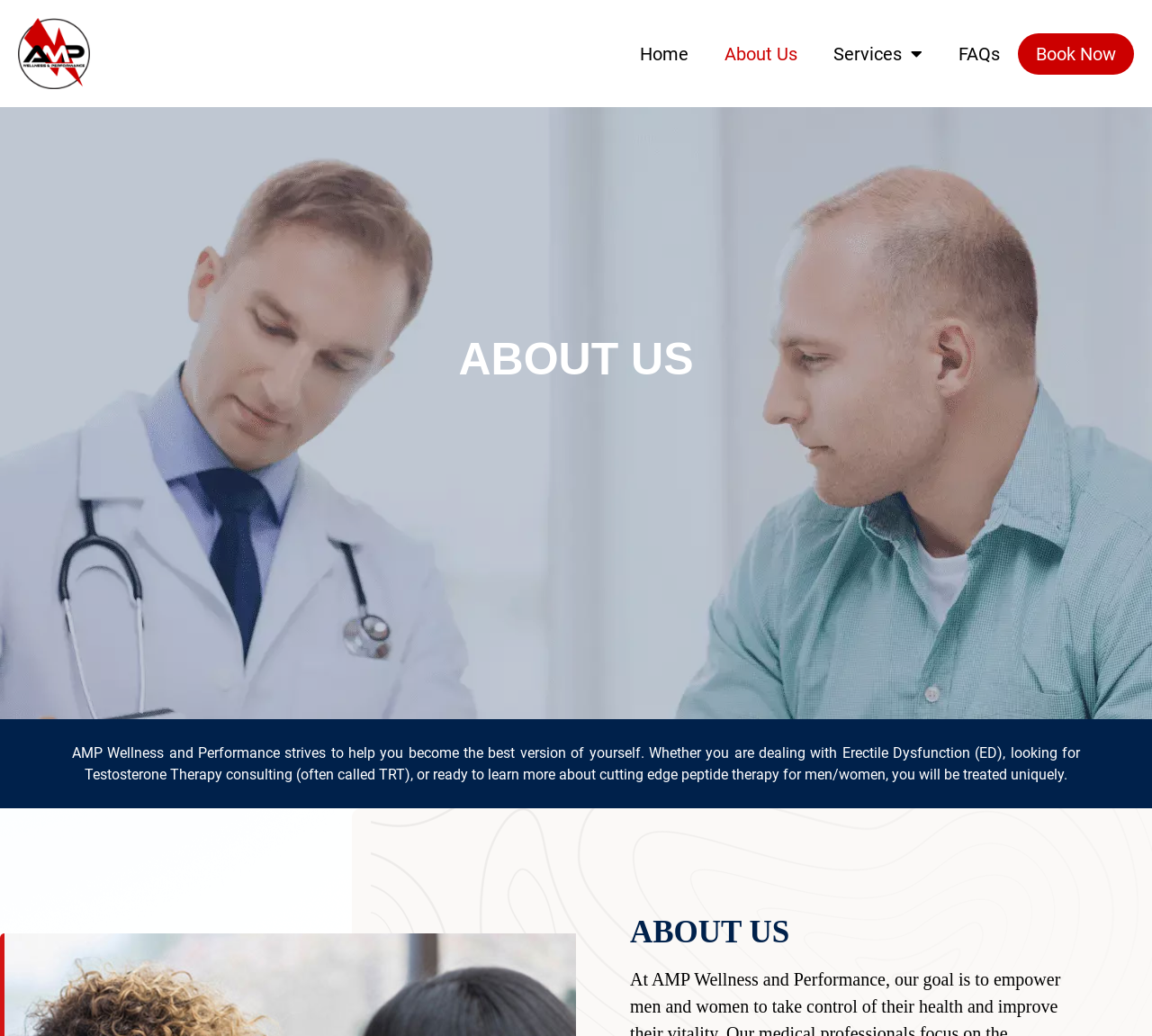What is the topic of the webpage?
By examining the image, provide a one-word or phrase answer.

Health and Wellness